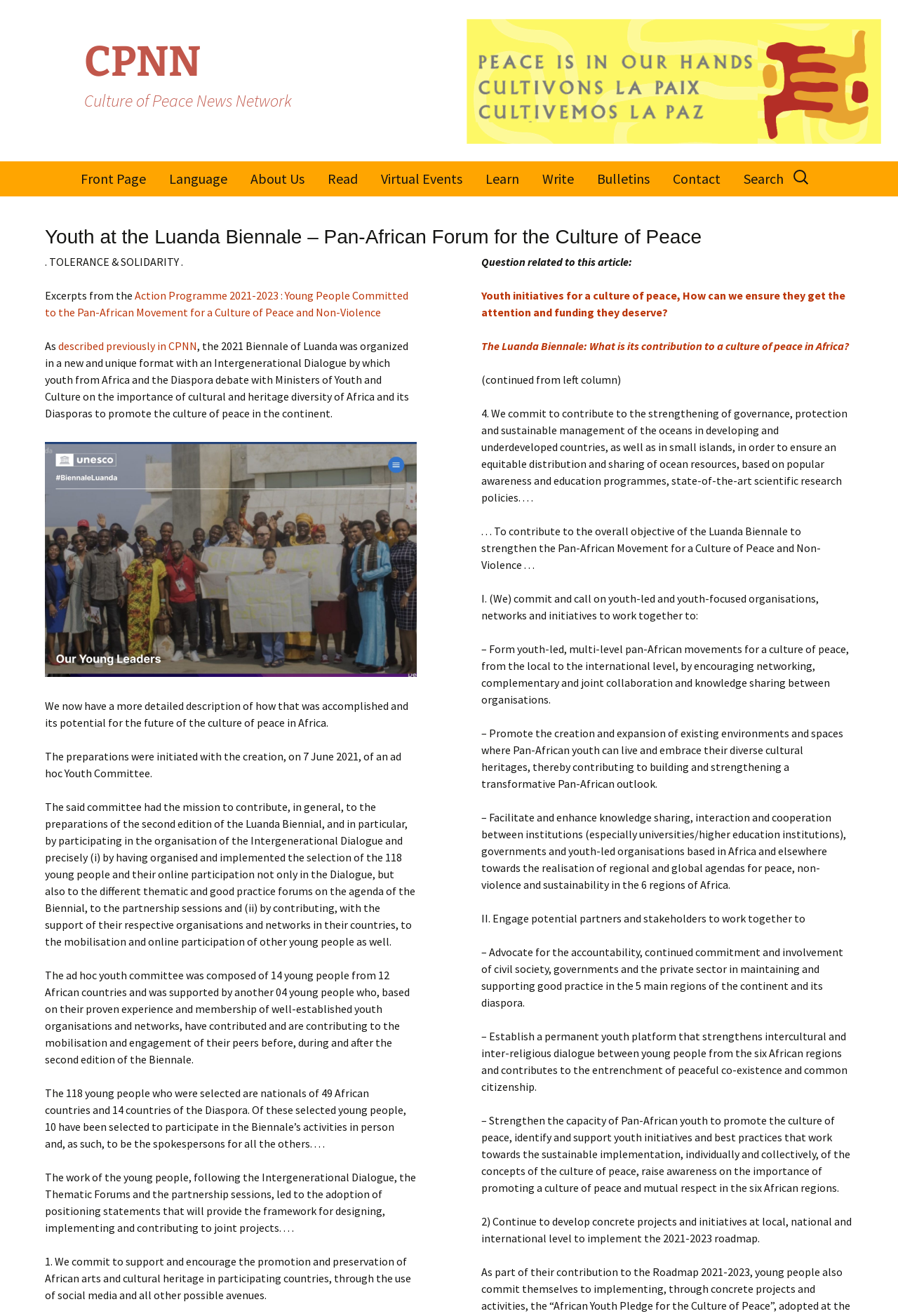Locate the bounding box coordinates of the area to click to fulfill this instruction: "Search for something". The bounding box should be presented as four float numbers between 0 and 1, in the order [left, top, right, bottom].

[0.88, 0.123, 0.906, 0.146]